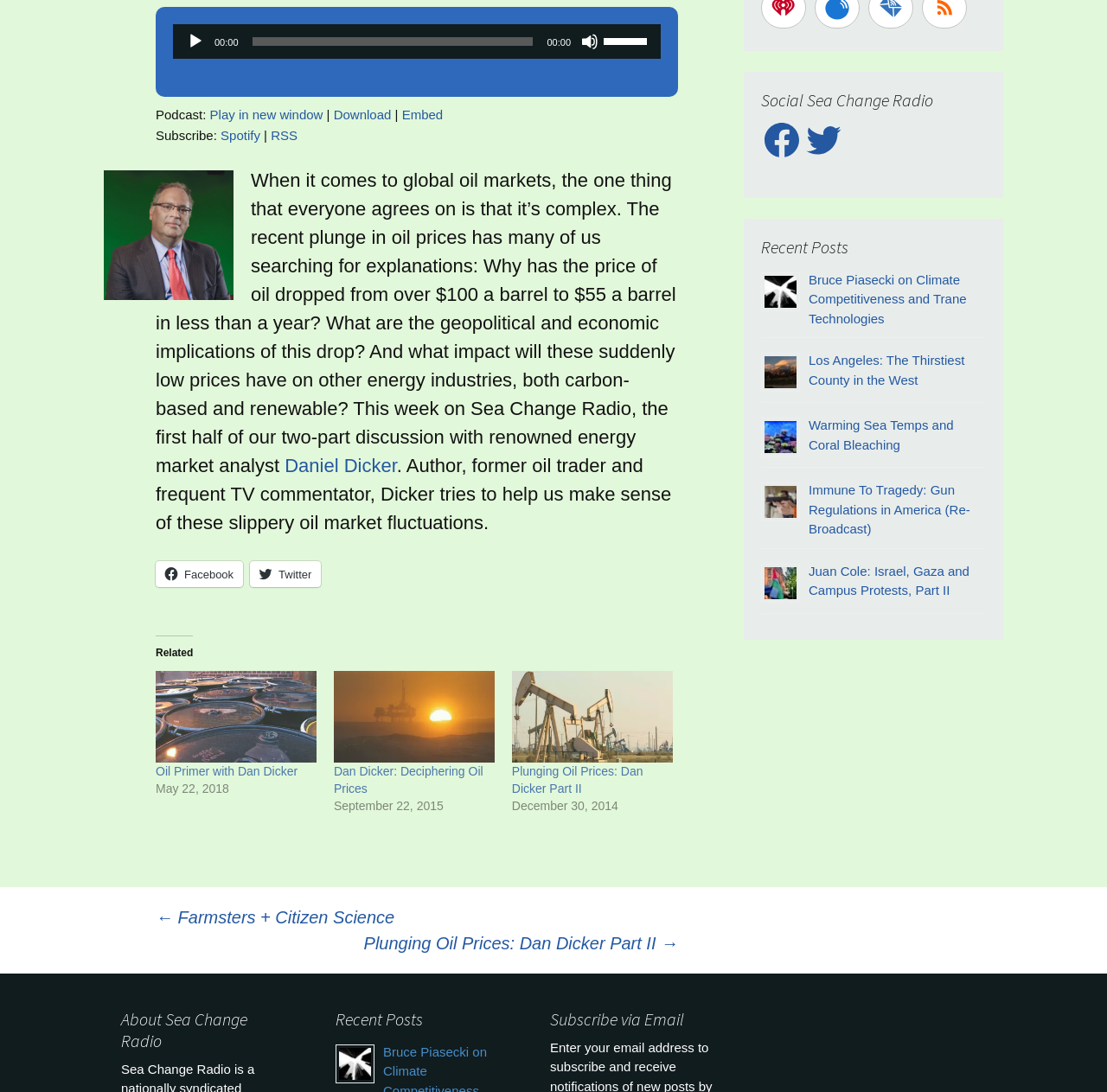Predict the bounding box of the UI element based on this description: "Daniel Dicker".

[0.257, 0.417, 0.358, 0.436]